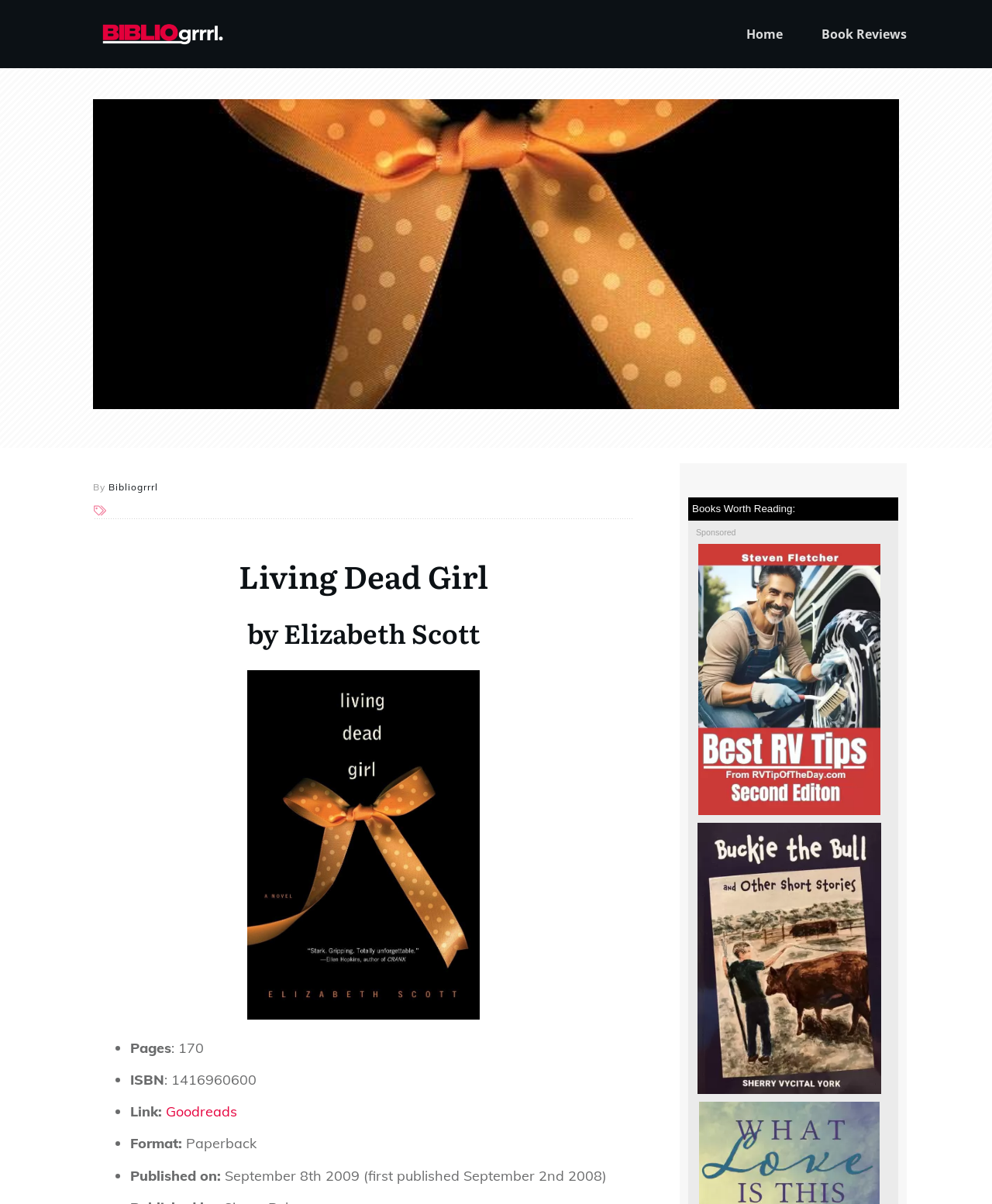What is the title of the book being reviewed?
Using the visual information from the image, give a one-word or short-phrase answer.

Living Dead Girl